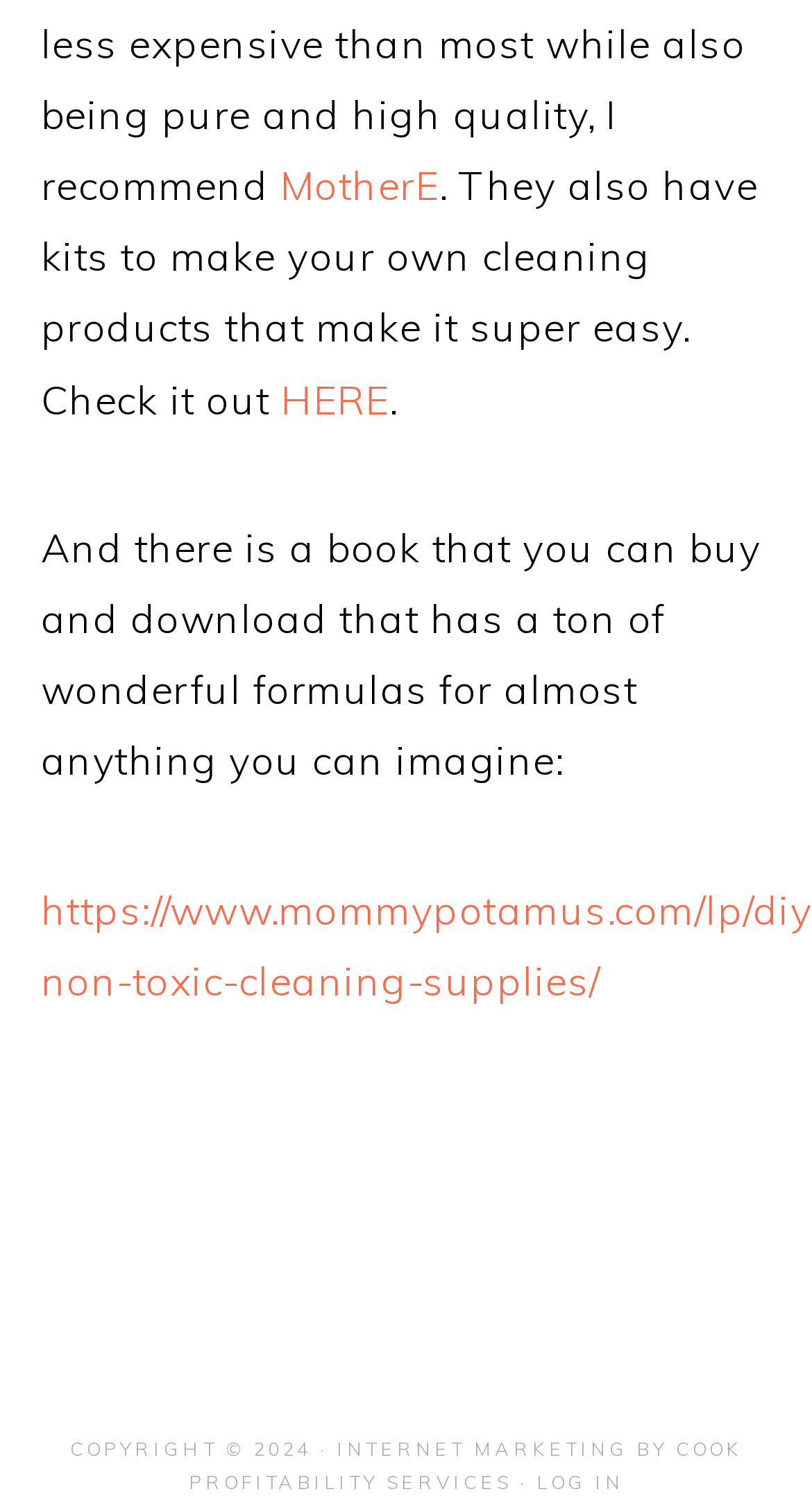Who provides internet marketing services for the website?
Based on the image, answer the question with as much detail as possible.

The static text element at the bottom of the page mentions 'INTERNET MARKETING BY COOK PROFITABILITY SERVICES', which indicates that they provide internet marketing services for the website.